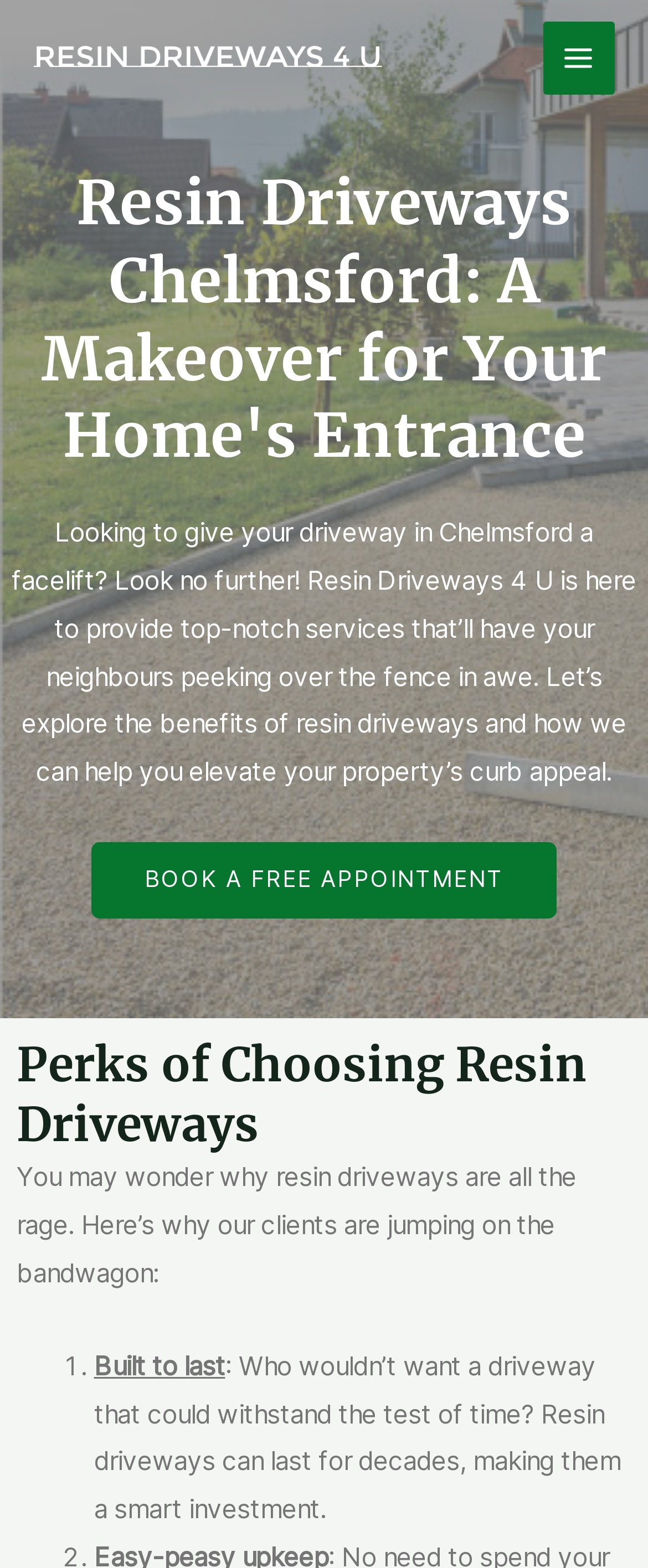What is the call-to-action mentioned in the webpage?
Please provide a comprehensive answer based on the visual information in the image.

The webpage has a link element with the text 'BOOK A FREE APPOINTMENT', which is a call-to-action for the user to take the next step.